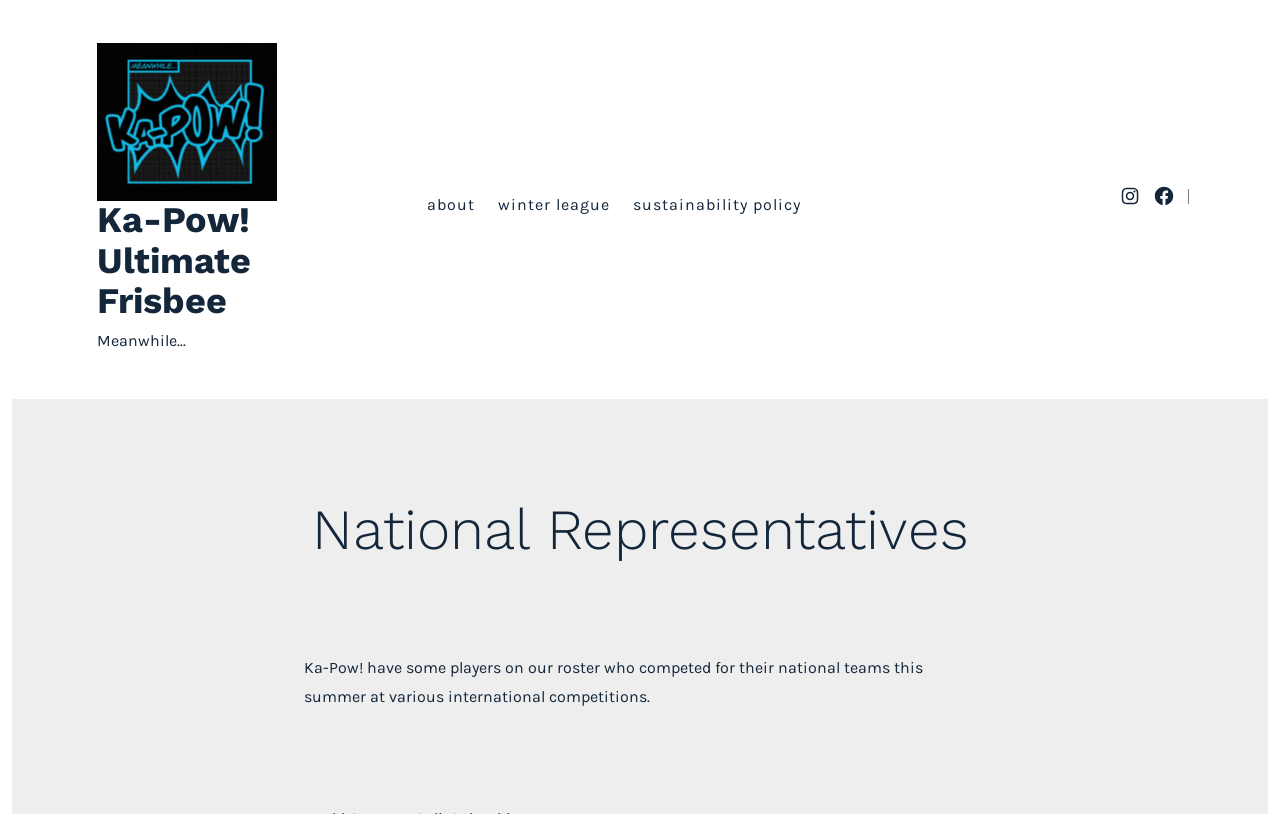Please specify the bounding box coordinates of the region to click in order to perform the following instruction: "Read about national representatives".

[0.129, 0.605, 0.871, 0.699]